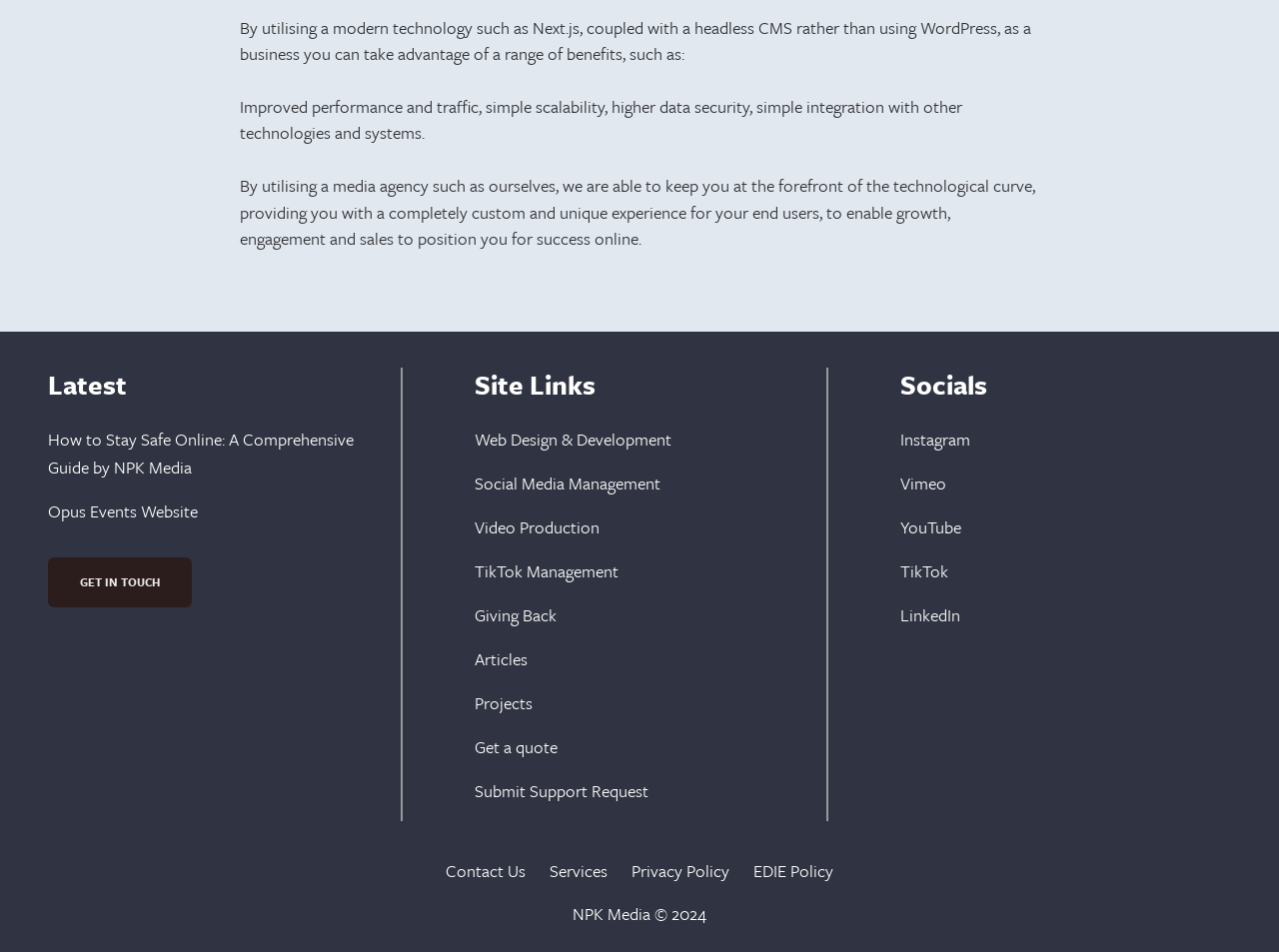Answer this question using a single word or a brief phrase:
What is the benefit of using a modern technology like Next.js?

Improved performance and traffic